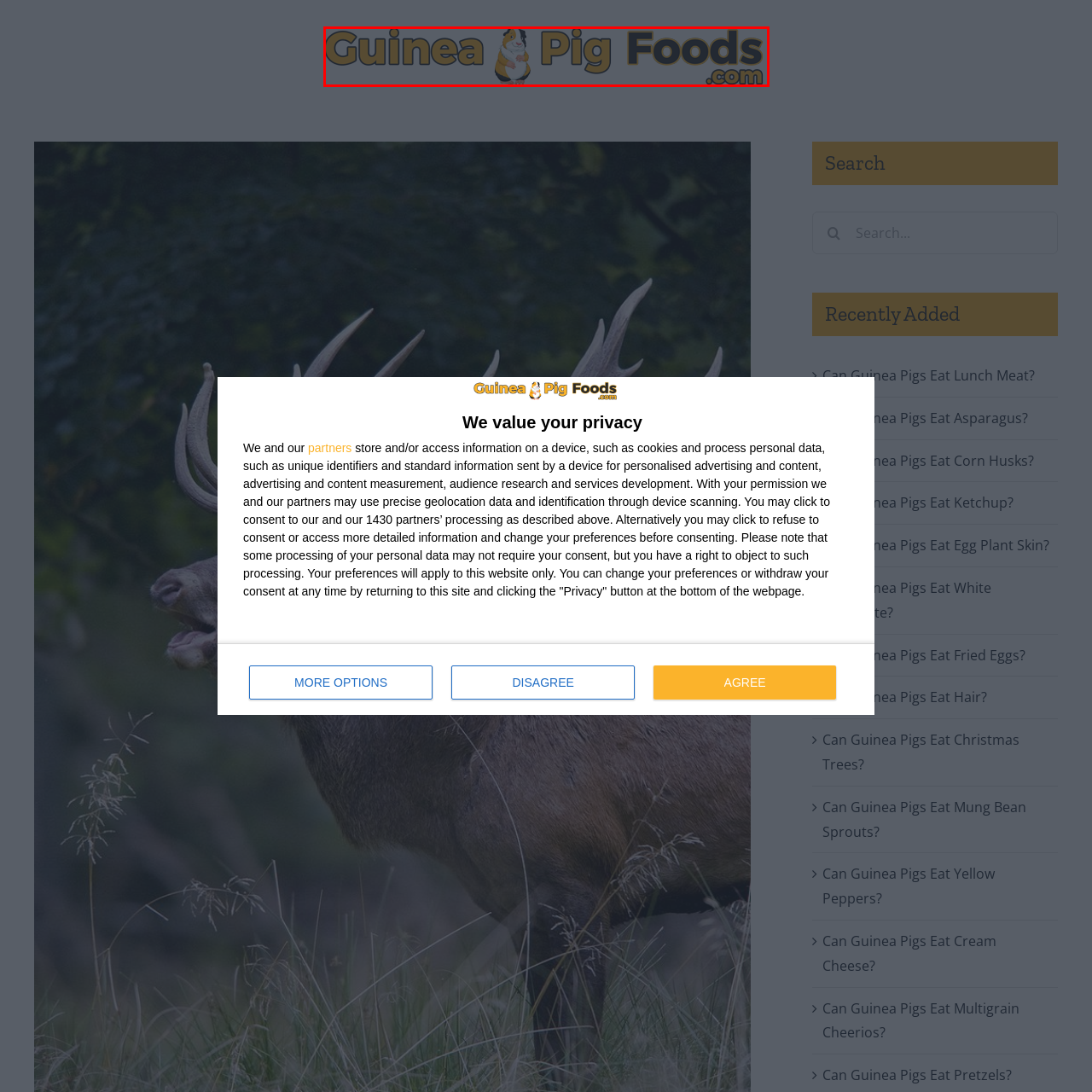Describe in detail the visual elements within the red-lined box.

The image features the logo of "Guinea Pig Foods," prominently displaying the name in a bold and playful font. The text is styled to create a welcoming and friendly atmosphere for pet owners, especially those interested in proper nutrition for their guinea pigs. Accompanying the text is a charming cartoon depiction of a guinea pig, which adds a delightful touch and emphasizes the brand's focus on pet care. The logo's color palette and design are inviting, aiming to attract attention and convey a sense of reliability and expertise in guinea pig nutrition. This logo serves as an essential element for the website, highlighting its commitment to providing valuable information and products for guinea pig owners.